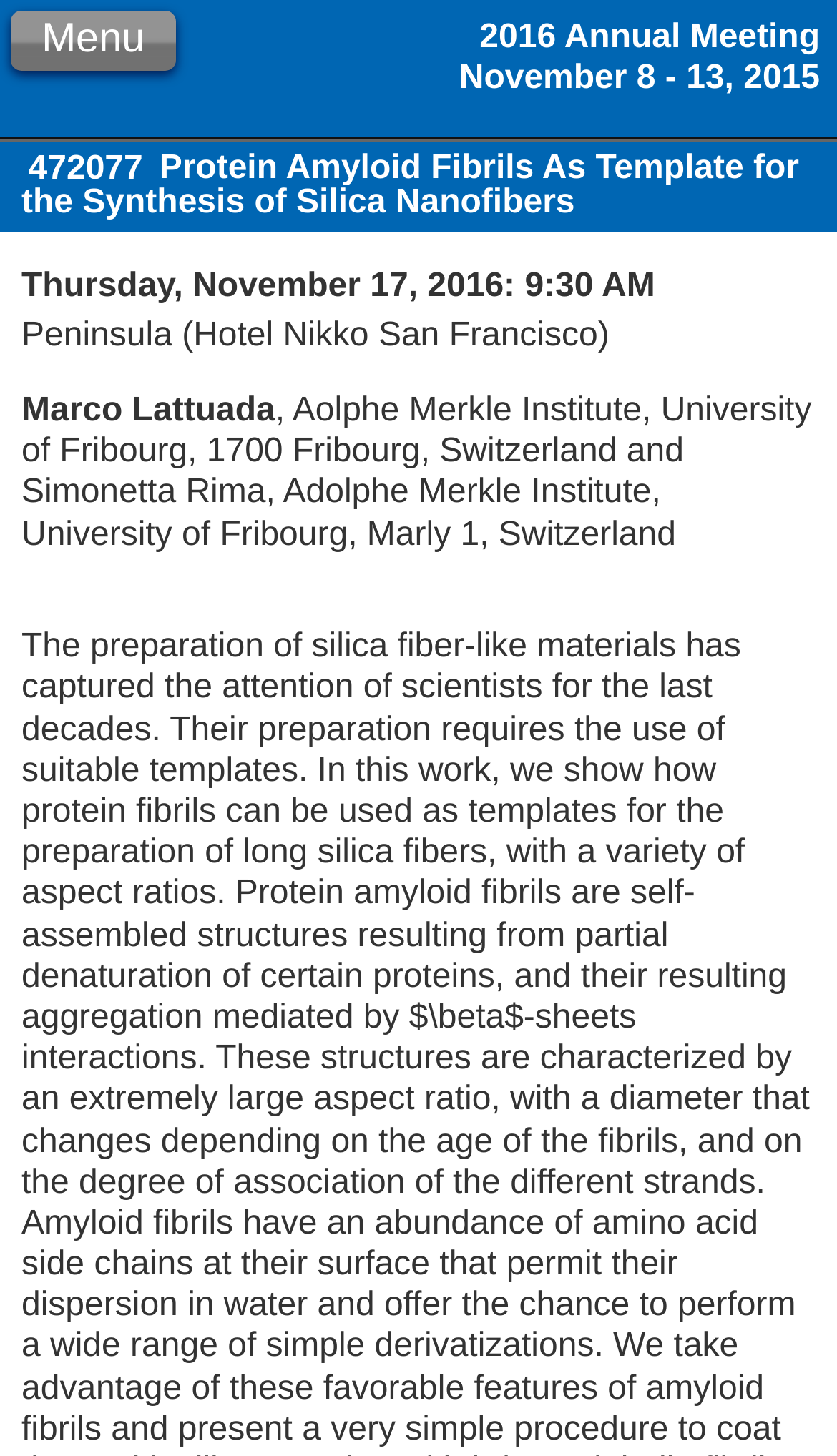Who is the author of the paper?
Please use the image to deliver a detailed and complete answer.

I found the author of the paper by looking at the StaticText element that says 'Marco Lattuada'. This text is located below the title of the paper, suggesting that it is the author's name.